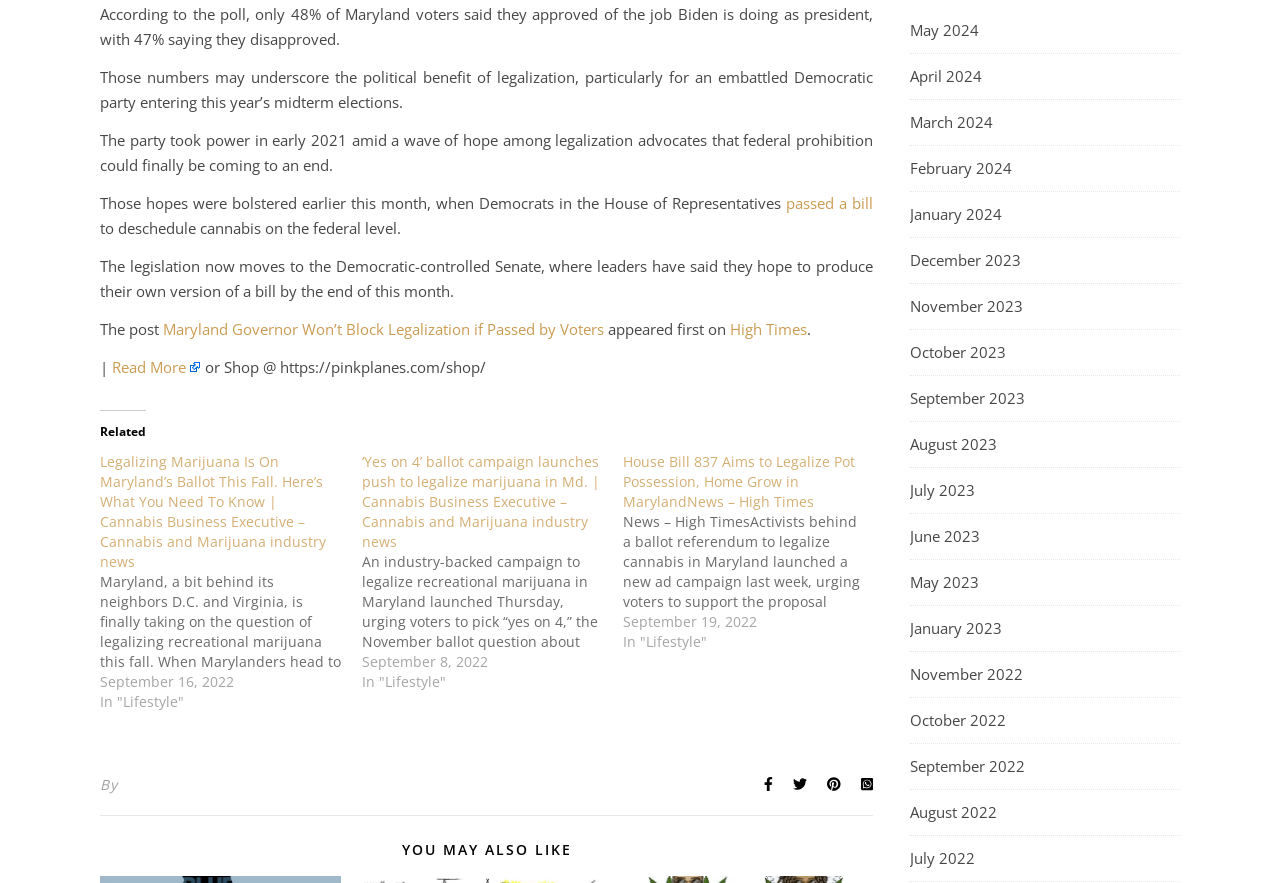What is the date of the article 'Legalizing Marijuana Is On Maryland’s Ballot This Fall. Here’s What You Need To Know'?
Give a detailed and exhaustive answer to the question.

The date of the article 'Legalizing Marijuana Is On Maryland’s Ballot This Fall. Here’s What You Need To Know' is September 16, 2022, which is indicated by the text 'September 16, 2022' at the bottom of the article.